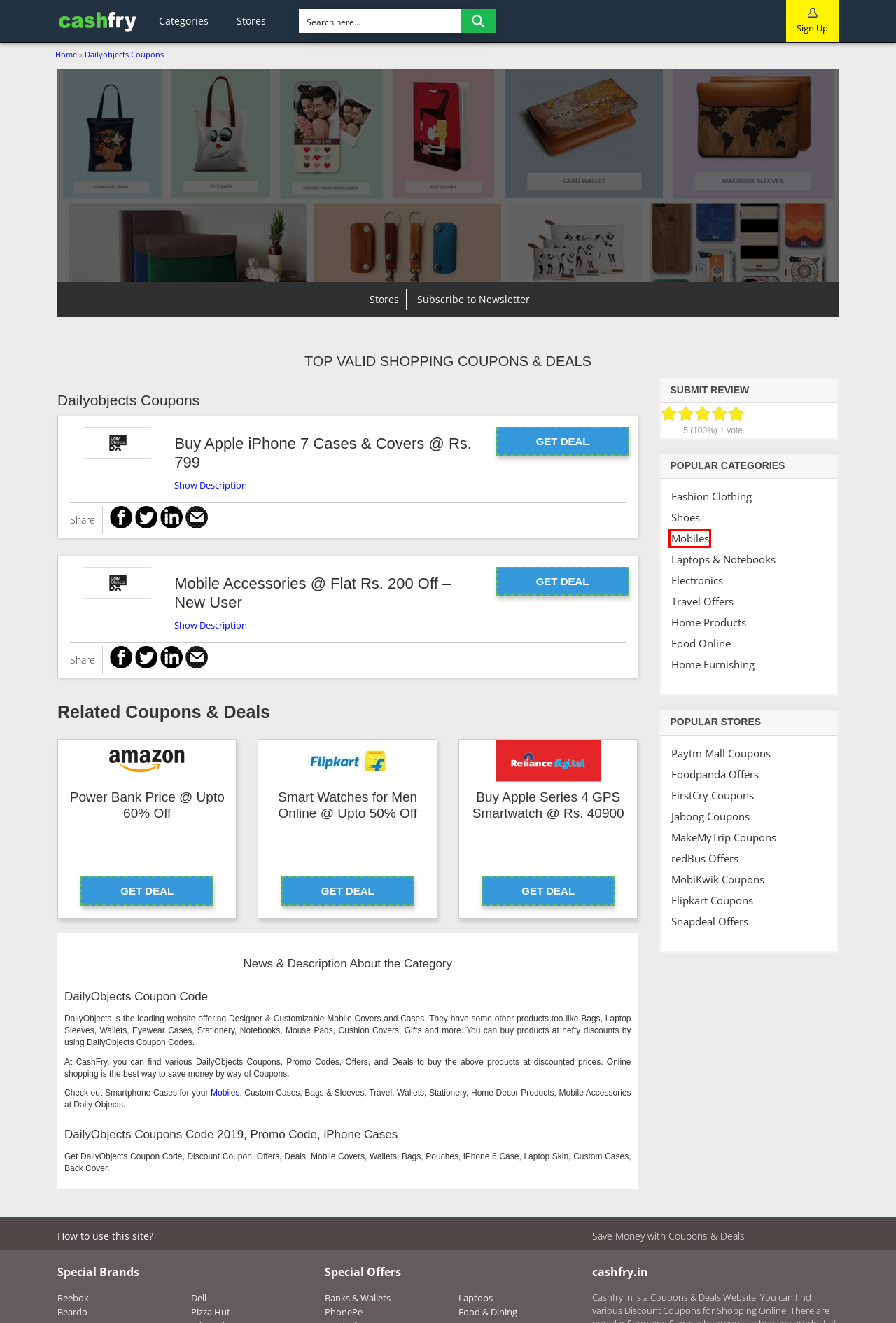You are given a screenshot of a webpage with a red rectangle bounding box around an element. Choose the best webpage description that matches the page after clicking the element in the bounding box. Here are the candidates:
A. Paytm Mall Coupons, Promo Codes, Coupon Codes 2020
B. Beardo Coupon Code 2020, Promo Code, Discount in India
C. Mobile Coupons & Offers | Upto 50% Discount Promo Codes 2020
D. Travel Coupons, Offers, Promo codes, Coupon codes
E. Food & Dining Coupons, Offers, Cashbacks, Coupon Codes
F. Home Appliances Coupons, Offers, Promo Codes, Coupon Codes
G. Snapdeal Coupons Codes, Promo Codes, Offers 2020
H. Amazon Promo Code India, Coupon Code 2020, Free Coupon

C